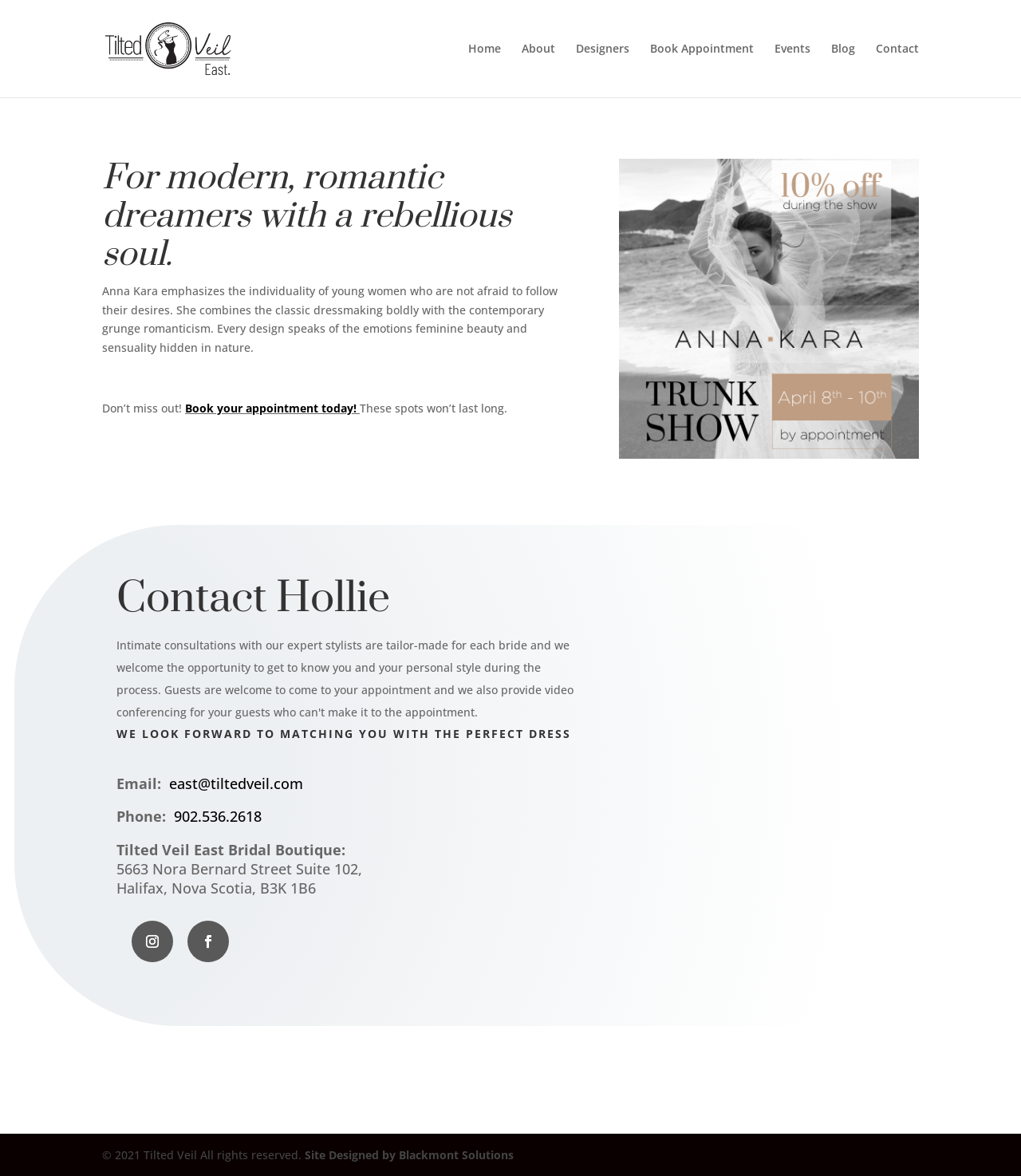Identify the bounding box coordinates of the region that needs to be clicked to carry out this instruction: "Visit the blog". Provide these coordinates as four float numbers ranging from 0 to 1, i.e., [left, top, right, bottom].

[0.814, 0.037, 0.838, 0.083]